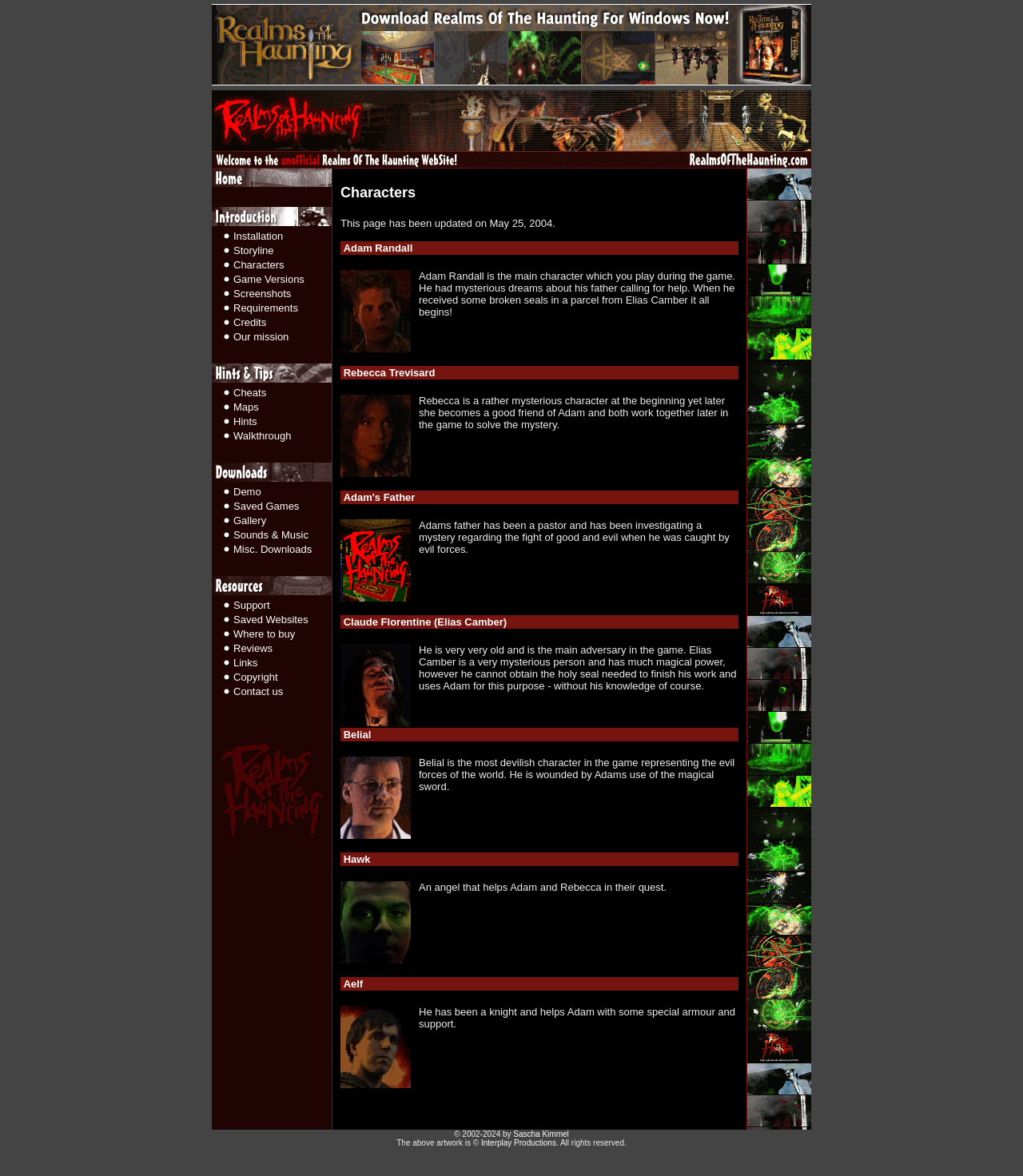Identify the bounding box coordinates of the region that should be clicked to execute the following instruction: "Purchase ROTH now".

[0.207, 0.067, 0.793, 0.078]